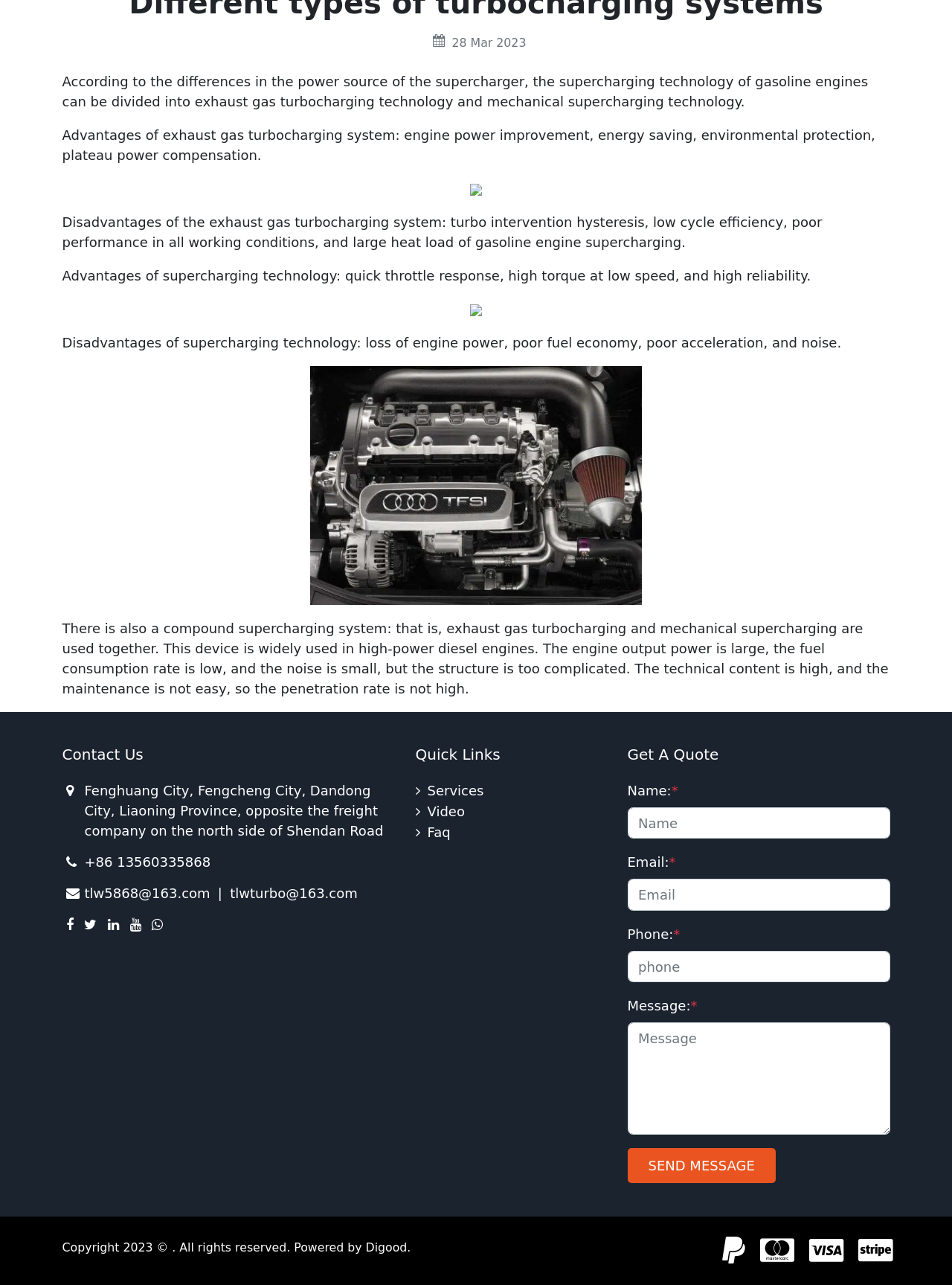Provide a brief response to the question below using a single word or phrase: 
What is the type of supercharging system used in high-power diesel engines?

Compound supercharging system